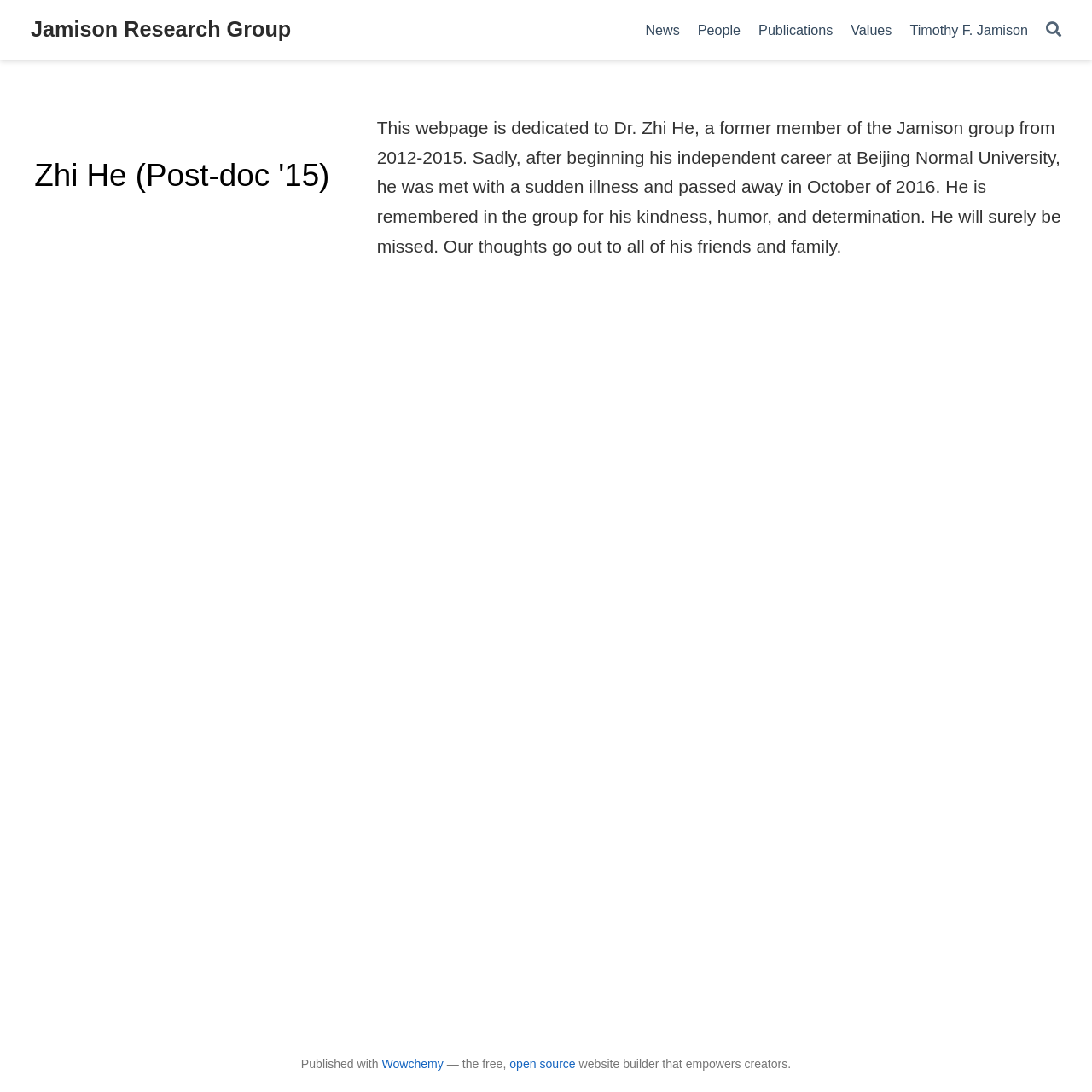Please give a one-word or short phrase response to the following question: 
What is the occupation of Zhi He?

Post-doc